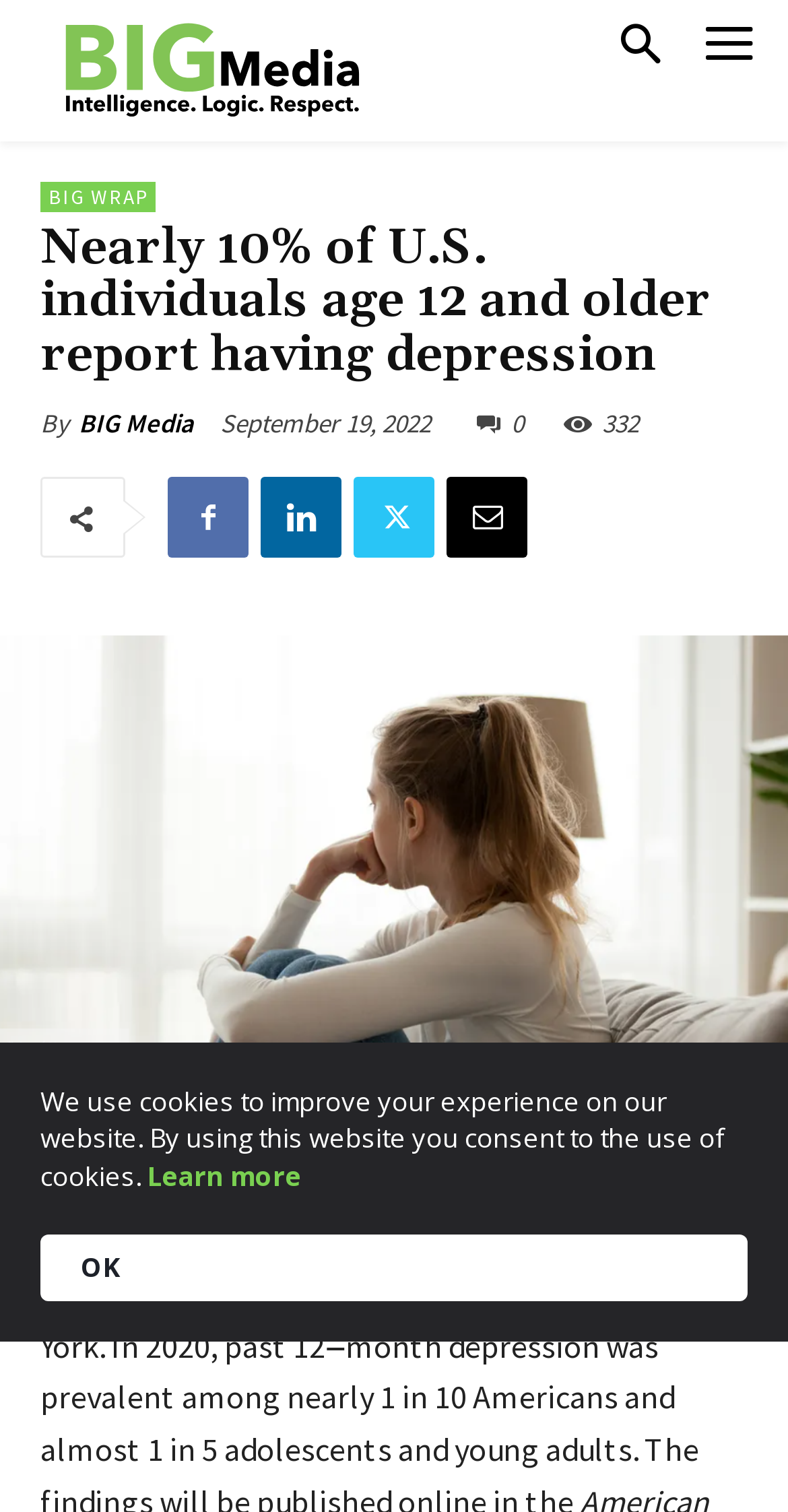Please locate the UI element described by "Facebook" and provide its bounding box coordinates.

[0.213, 0.316, 0.315, 0.369]